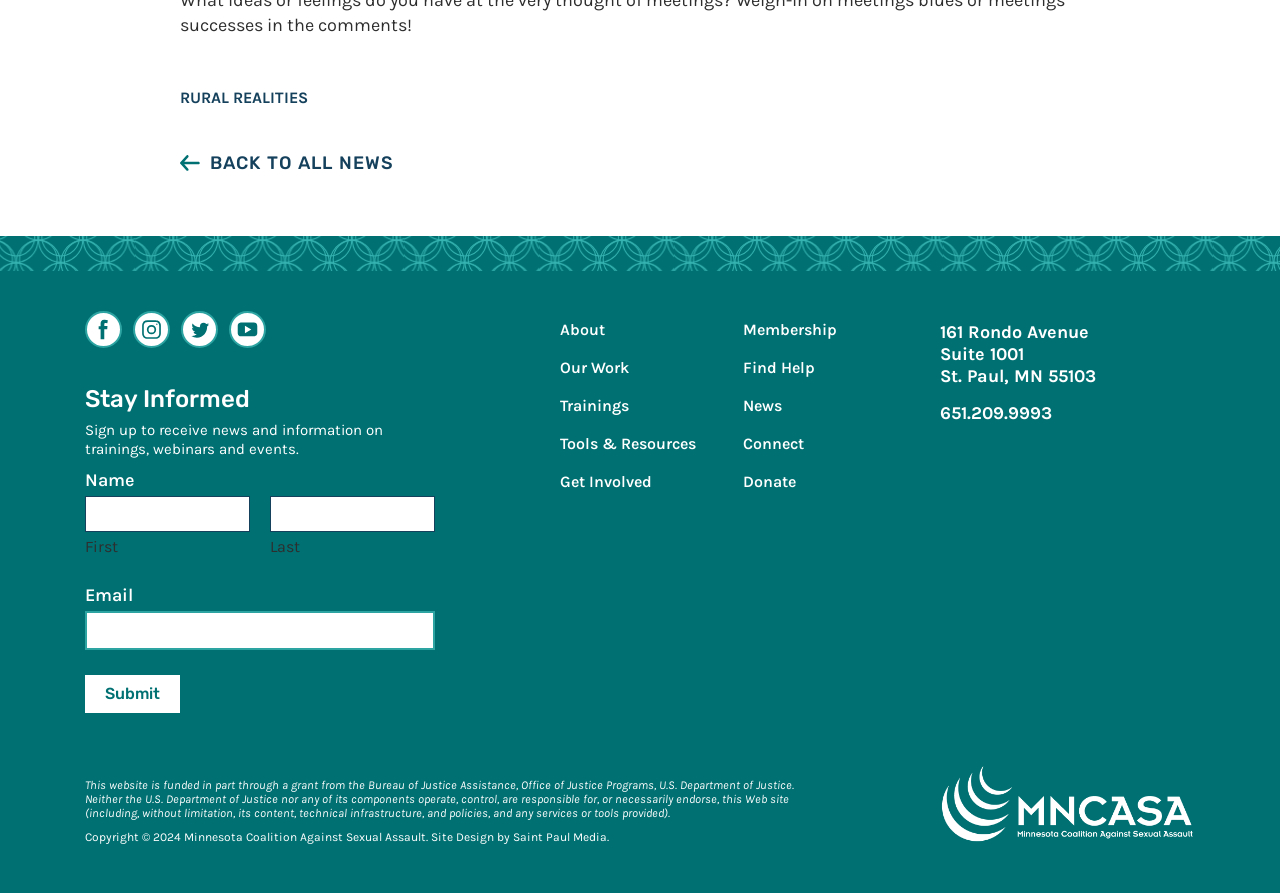Identify the bounding box of the HTML element described as: "parent_node: Last name="input_6.6"".

[0.211, 0.556, 0.34, 0.596]